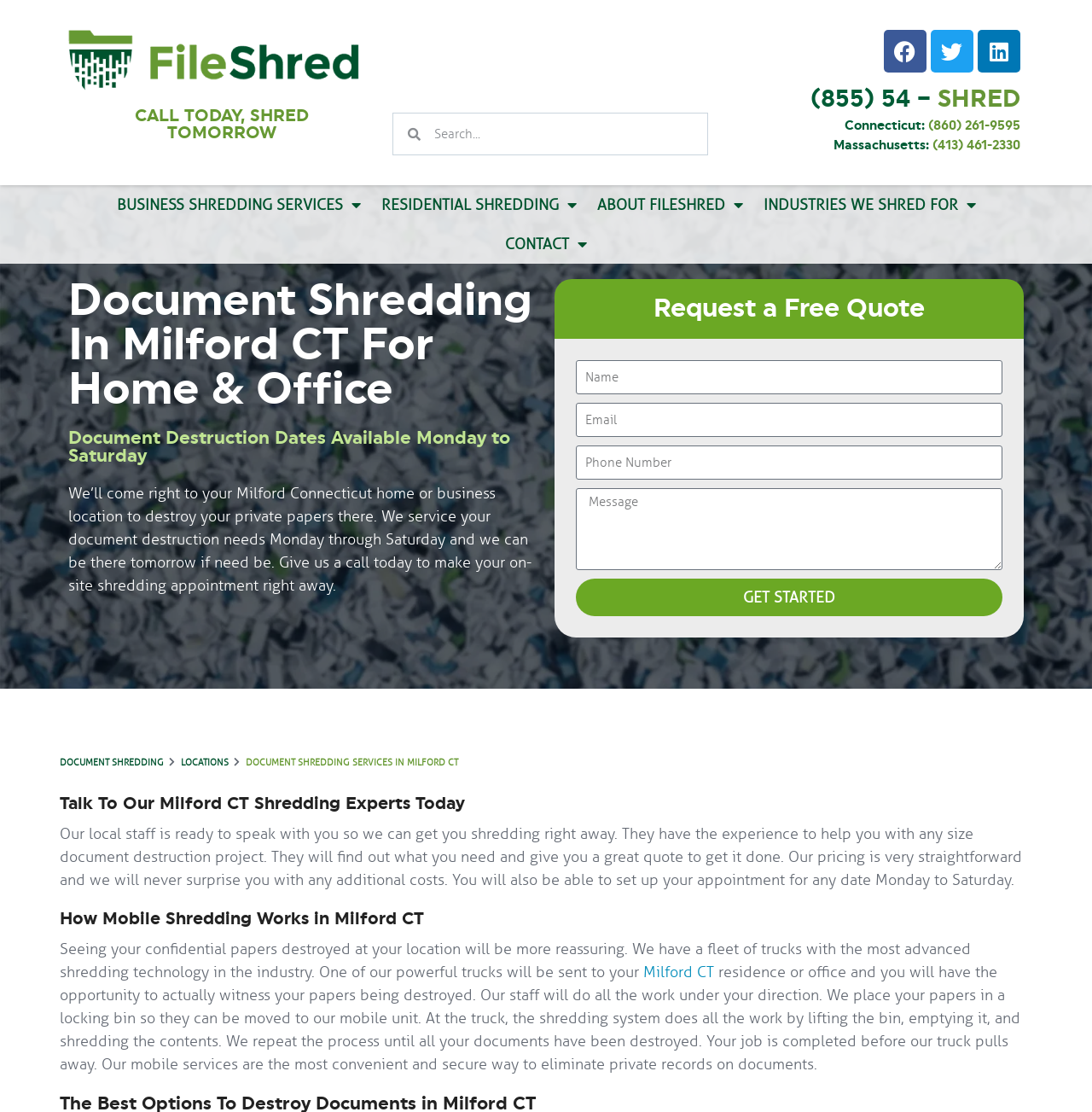What is the phone number for Connecticut?
From the image, respond using a single word or phrase.

(860) 261-9595